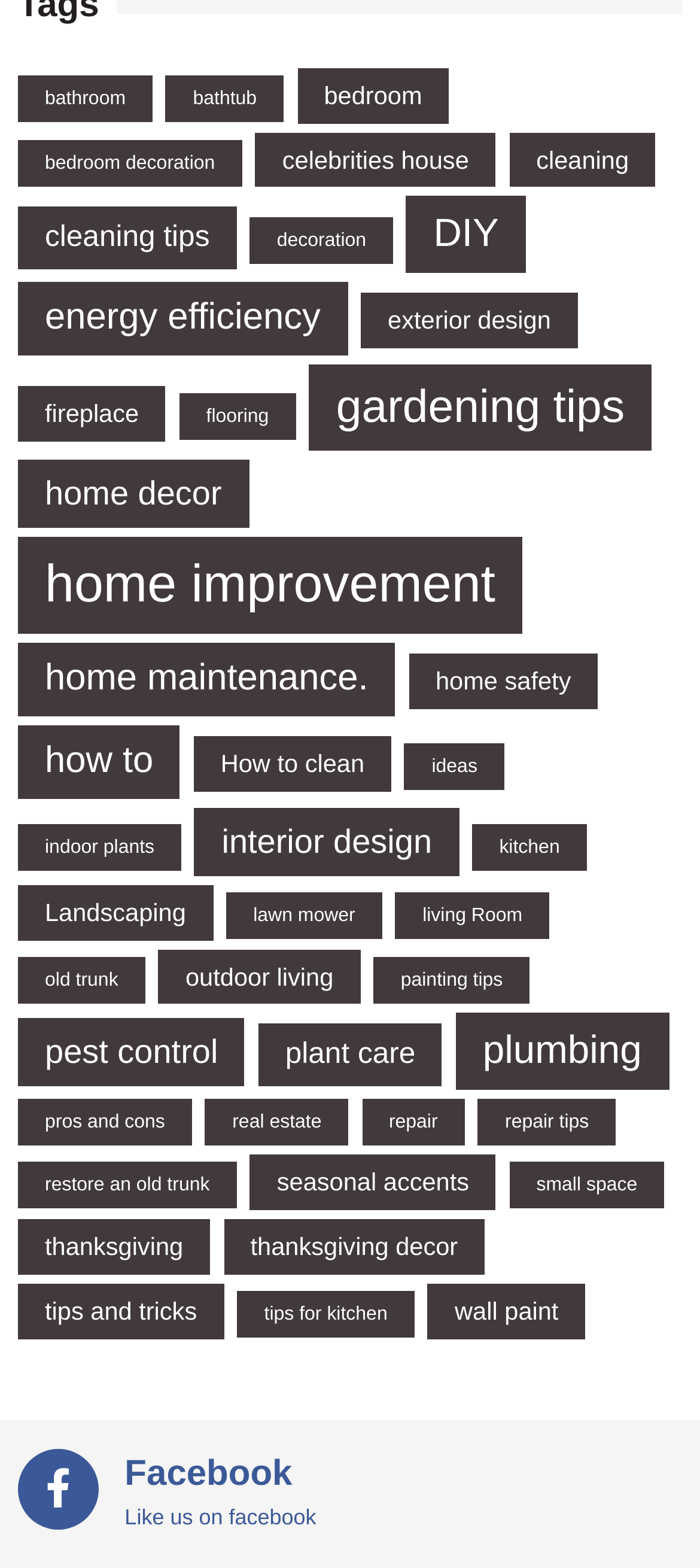Please locate the clickable area by providing the bounding box coordinates to follow this instruction: "Learn about home improvement".

[0.026, 0.343, 0.746, 0.405]